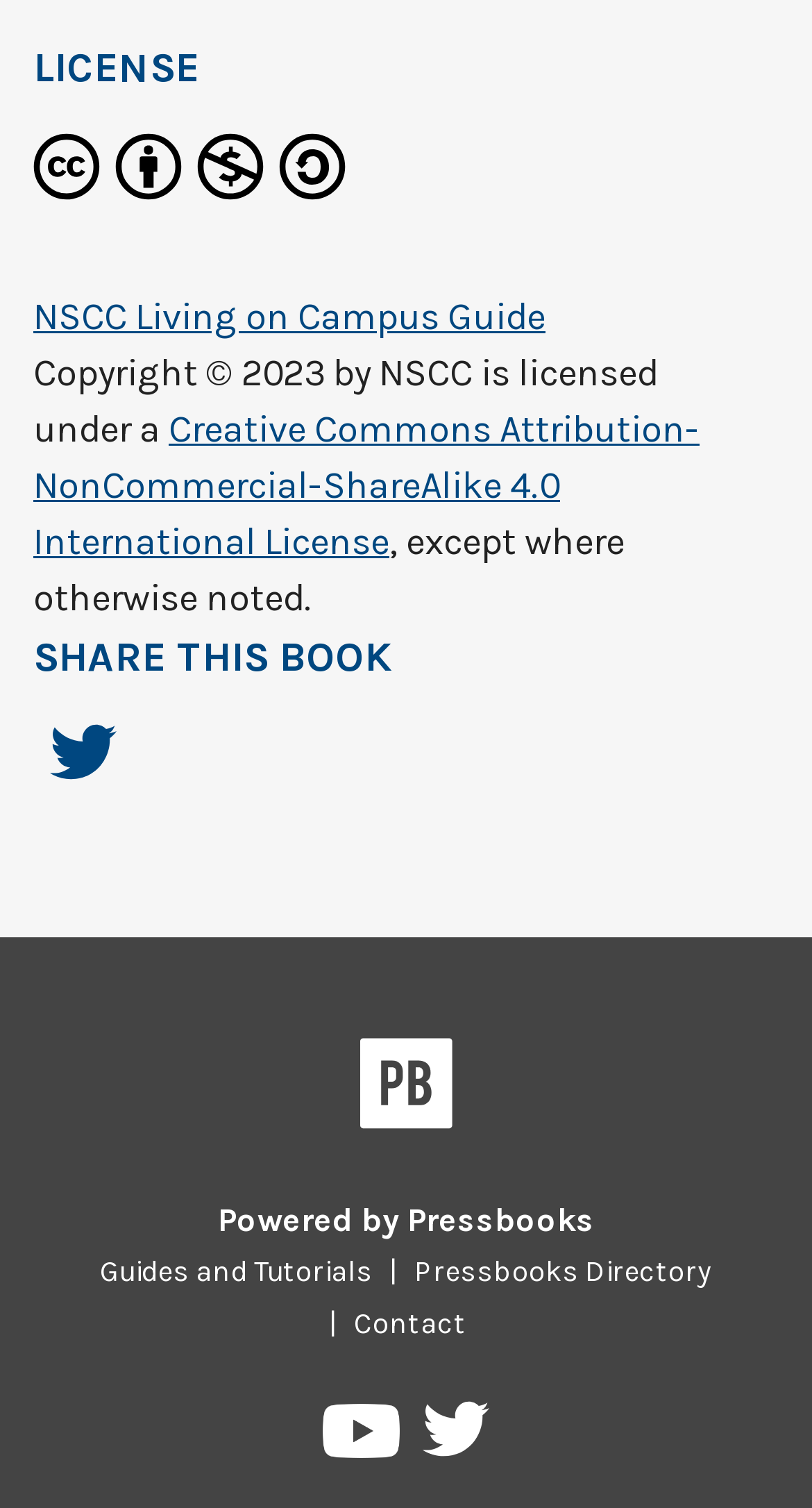Locate the bounding box coordinates of the element I should click to achieve the following instruction: "View the NSCC Living on Campus Guide".

[0.041, 0.195, 0.672, 0.226]